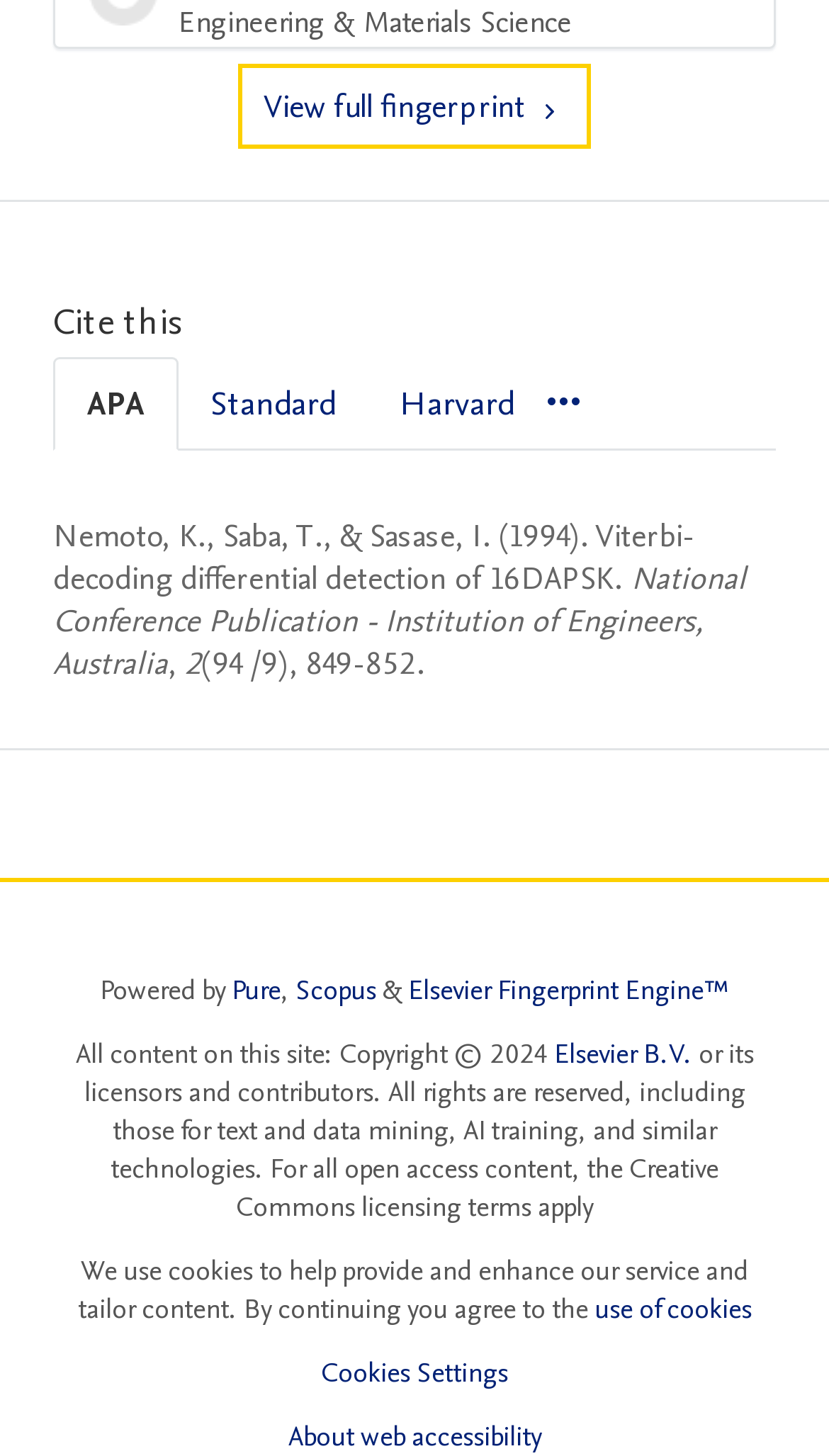What is the purpose of the 'Cookies Settings' button?
Please answer the question as detailed as possible.

The purpose of the 'Cookies Settings' button can be inferred from its context. The button is located near the text 'We use cookies to help provide and enhance our service and tailor content.' and the link 'use of cookies', suggesting that the button is used to manage cookie settings.